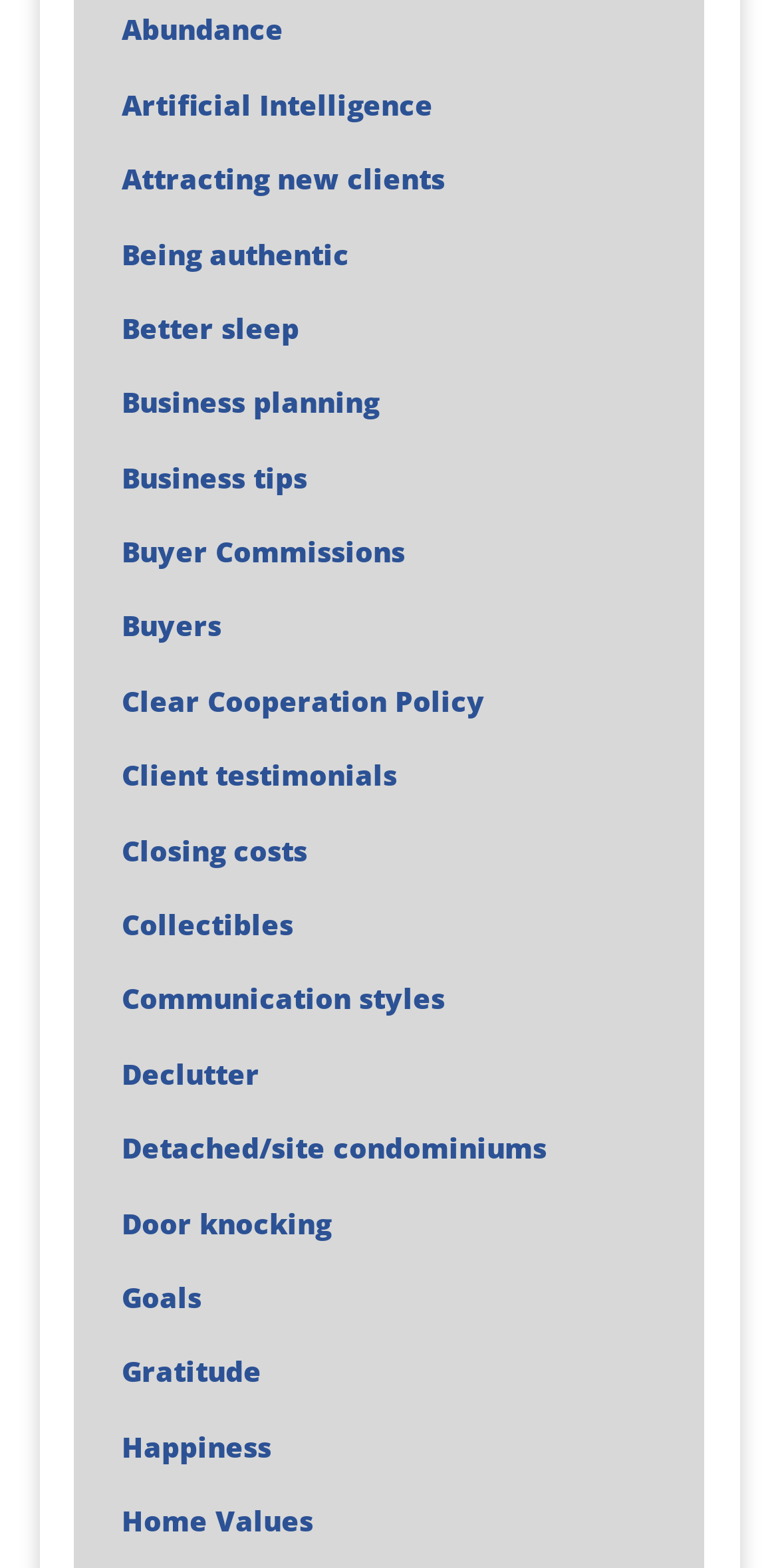Extract the bounding box coordinates for the described element: "Clear Cooperation Policy". The coordinates should be represented as four float numbers between 0 and 1: [left, top, right, bottom].

[0.157, 0.435, 0.623, 0.459]